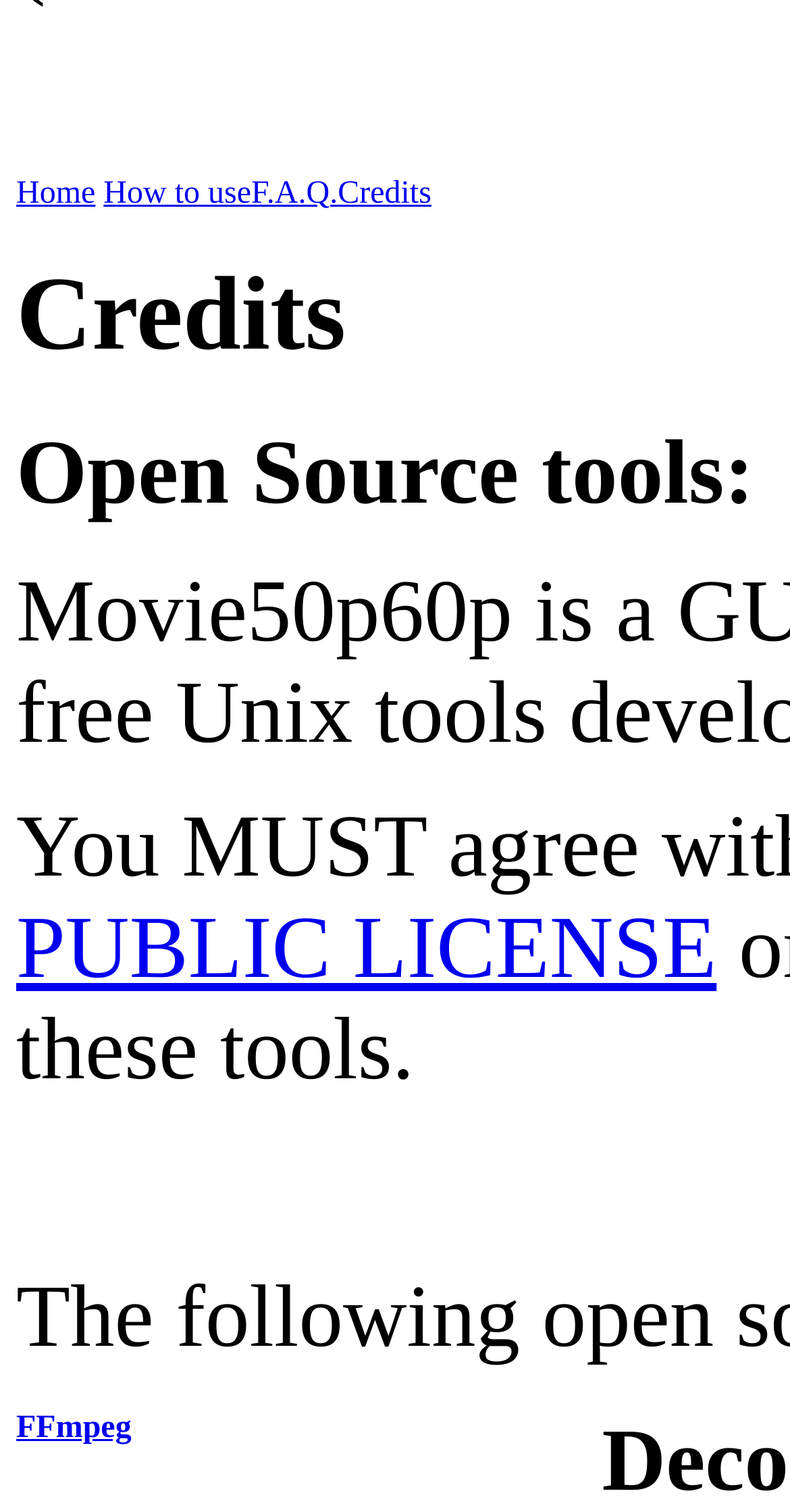What is the term described by FFmpeg?
Refer to the image and provide a thorough answer to the question.

The term described by FFmpeg is an empty string, which can be determined by looking at the DescriptionListTerm element that contains the link 'FFmpeg'. The text content of this element is an empty string.